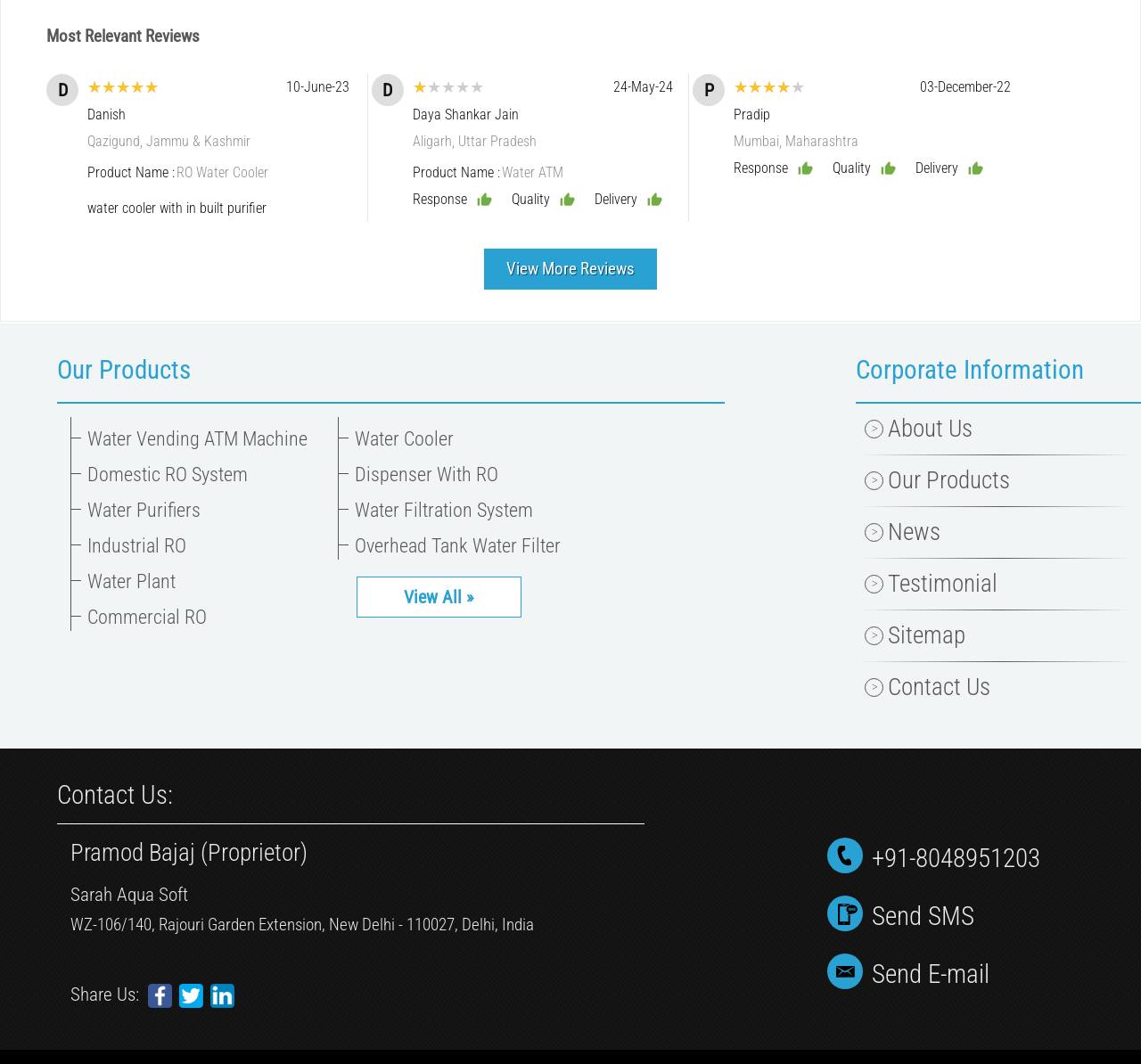Answer the question briefly using a single word or phrase: 
What is the rating of the first review?

5 stars